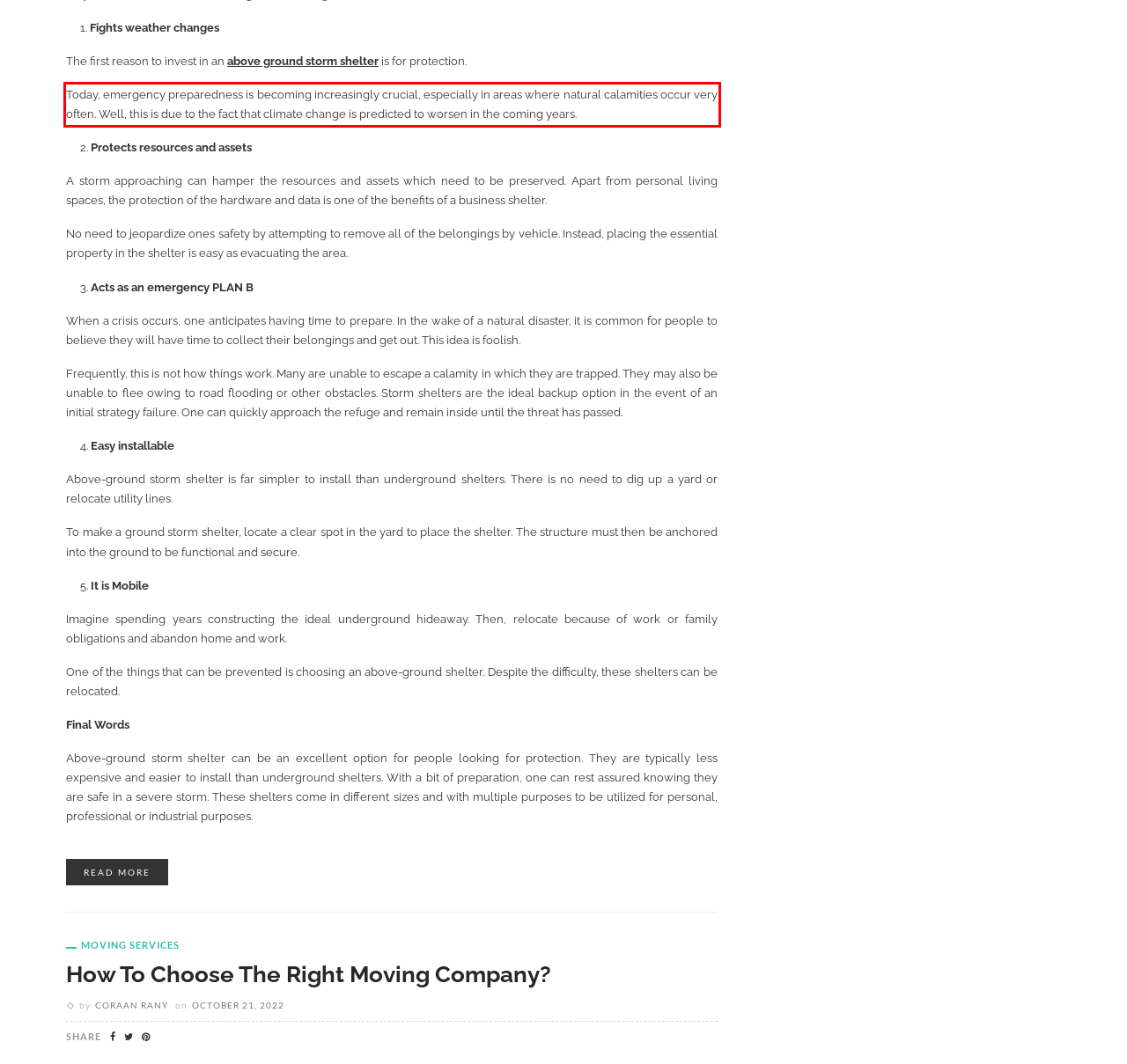Given the screenshot of the webpage, identify the red bounding box, and recognize the text content inside that red bounding box.

Today, emergency preparedness is becoming increasingly crucial, especially in areas where natural calamities occur very often. Well, this is due to the fact that climate change is predicted to worsen in the coming years.